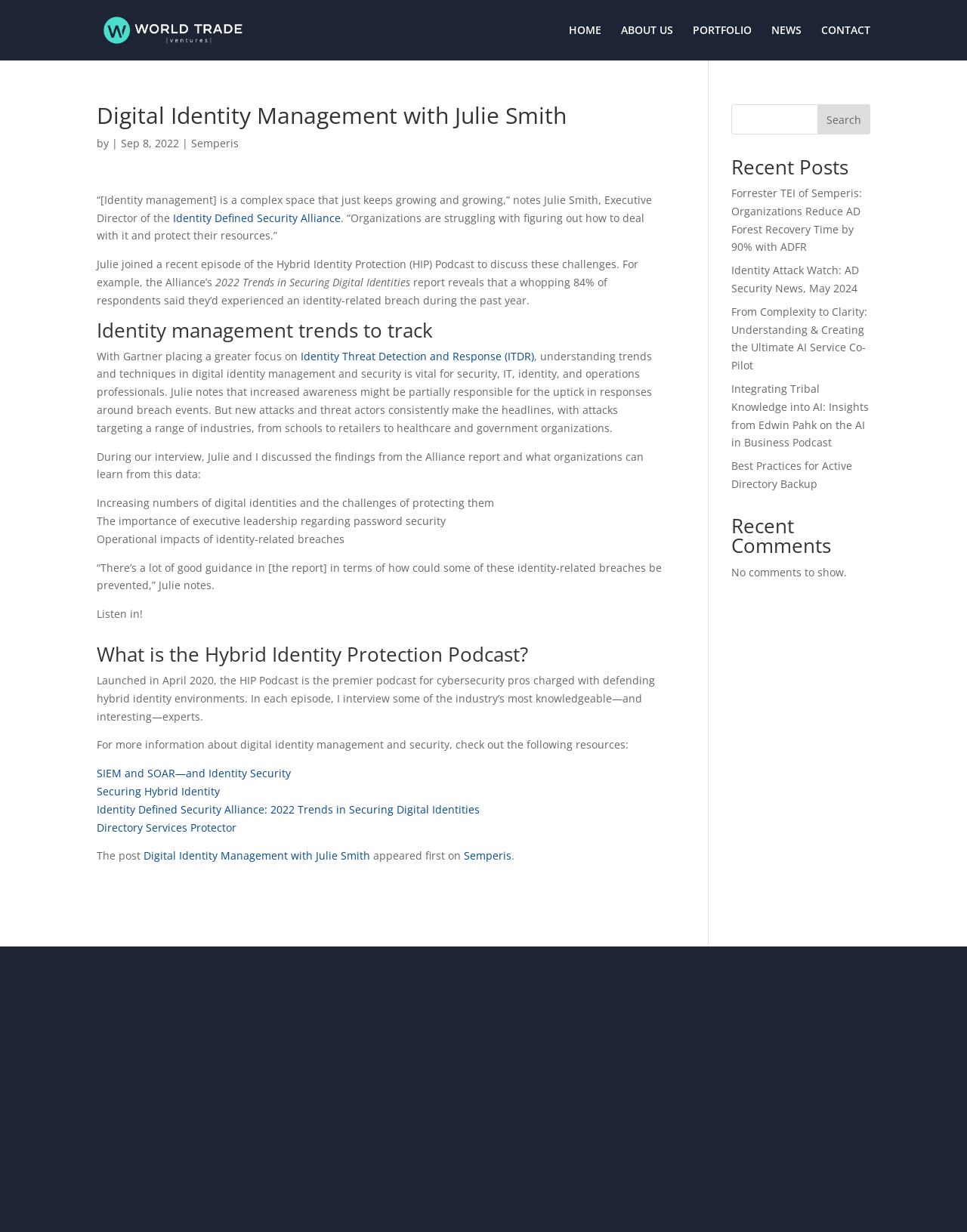What is the location of the World Trade Ventures office?
Examine the webpage screenshot and provide an in-depth answer to the question.

The article mentions that the World Trade Ventures office is located at 7 World Trade Center, 250 Greenwich Street, 10th Fl., New York, NY 10007.